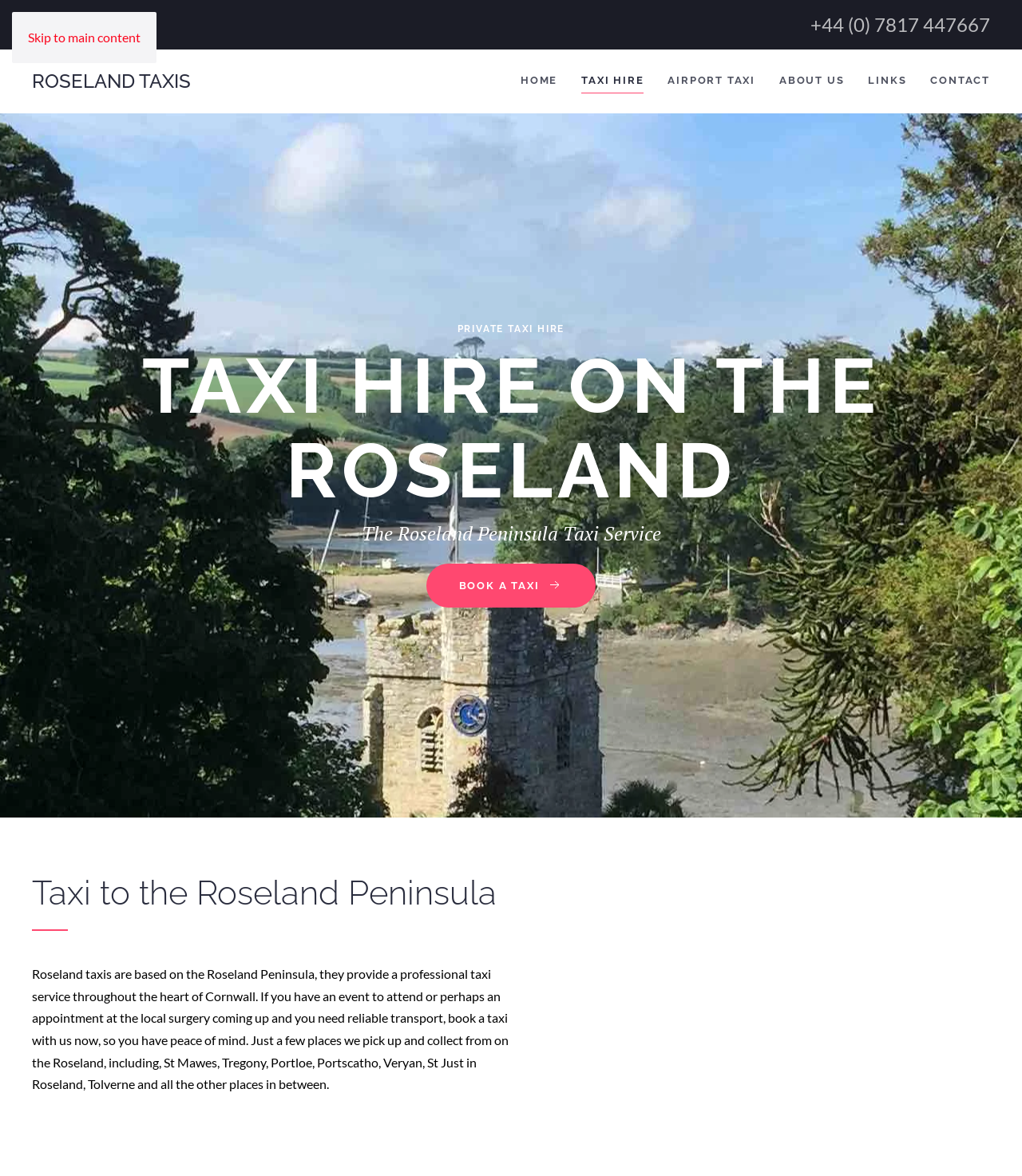Please find the bounding box coordinates for the clickable element needed to perform this instruction: "Call the taxi service".

[0.793, 0.011, 0.969, 0.031]